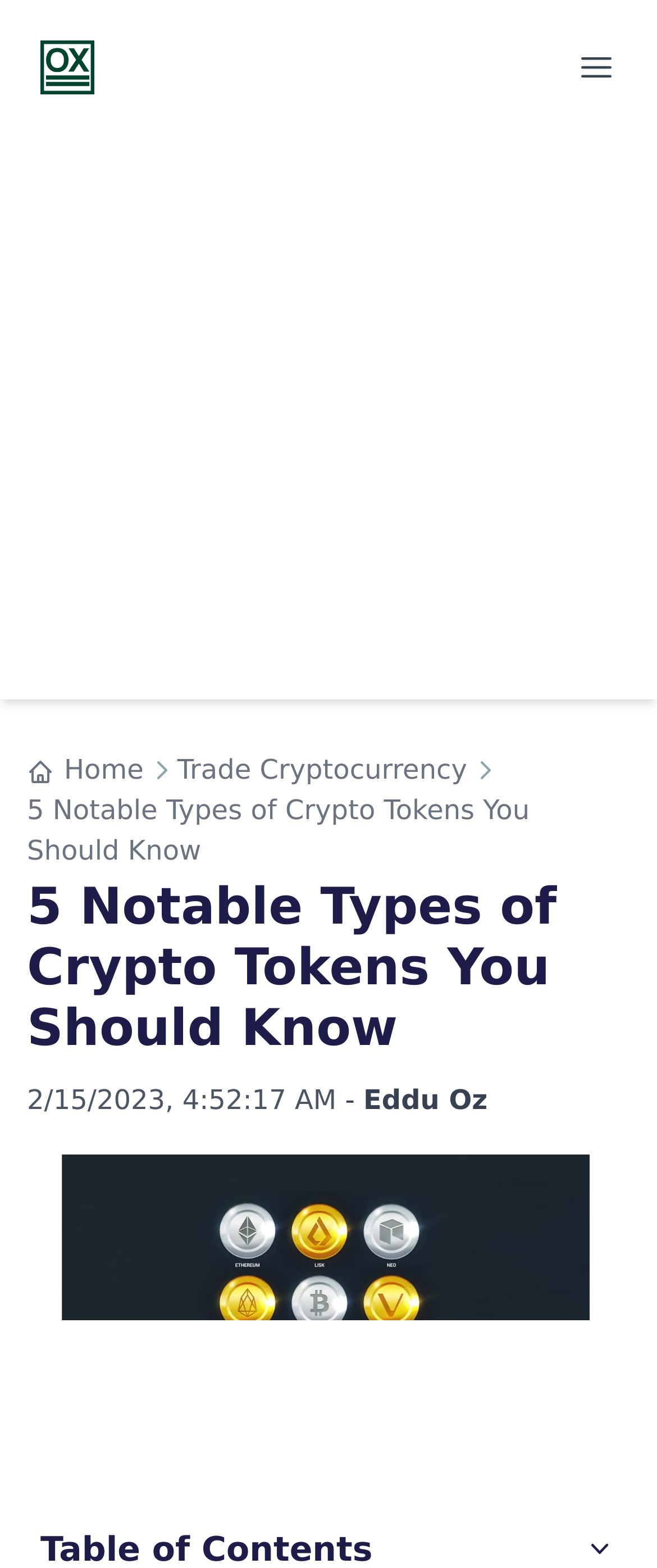Provide a one-word or brief phrase answer to the question:
Who is the author of the article?

Eddu Oz